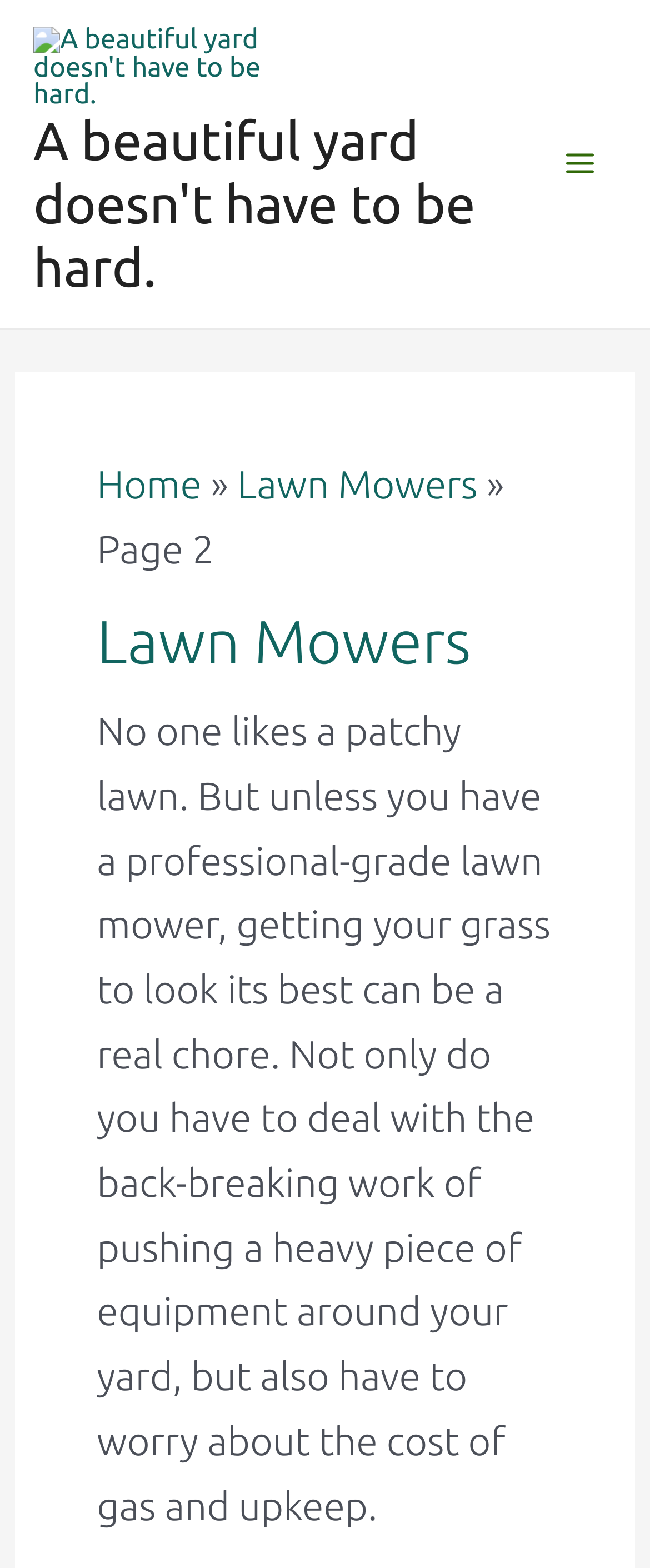Please use the details from the image to answer the following question comprehensively:
What is the tone of the webpage content?

The webpage content appears to be informative, as it provides a descriptive text about the challenges of maintaining a lawn, without any apparent emotional or promotional tone.